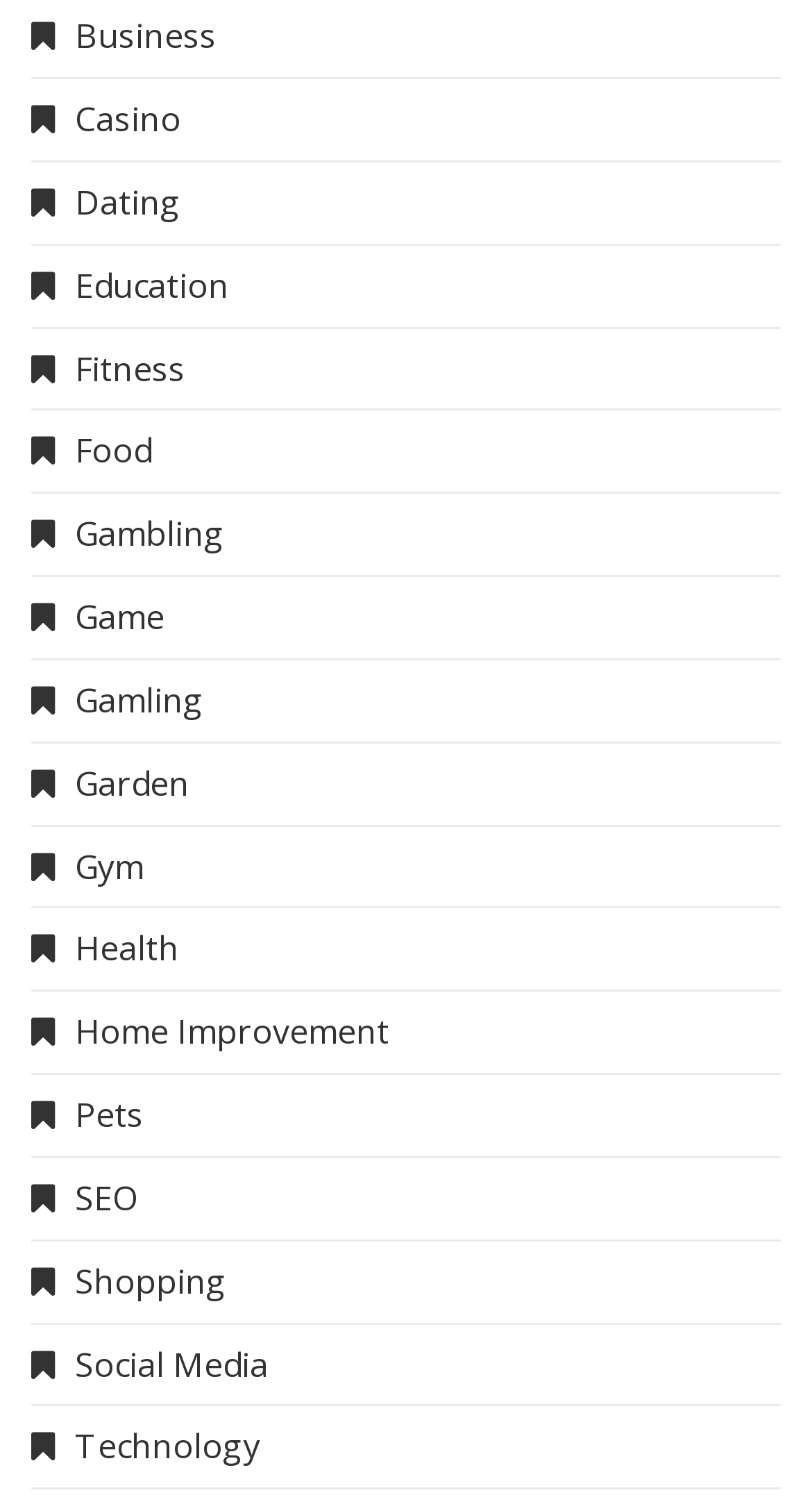Identify the bounding box for the described UI element. Provide the coordinates in (top-left x, top-left y, bottom-right x, bottom-right y) format with values ranging from 0 to 1: About us

None